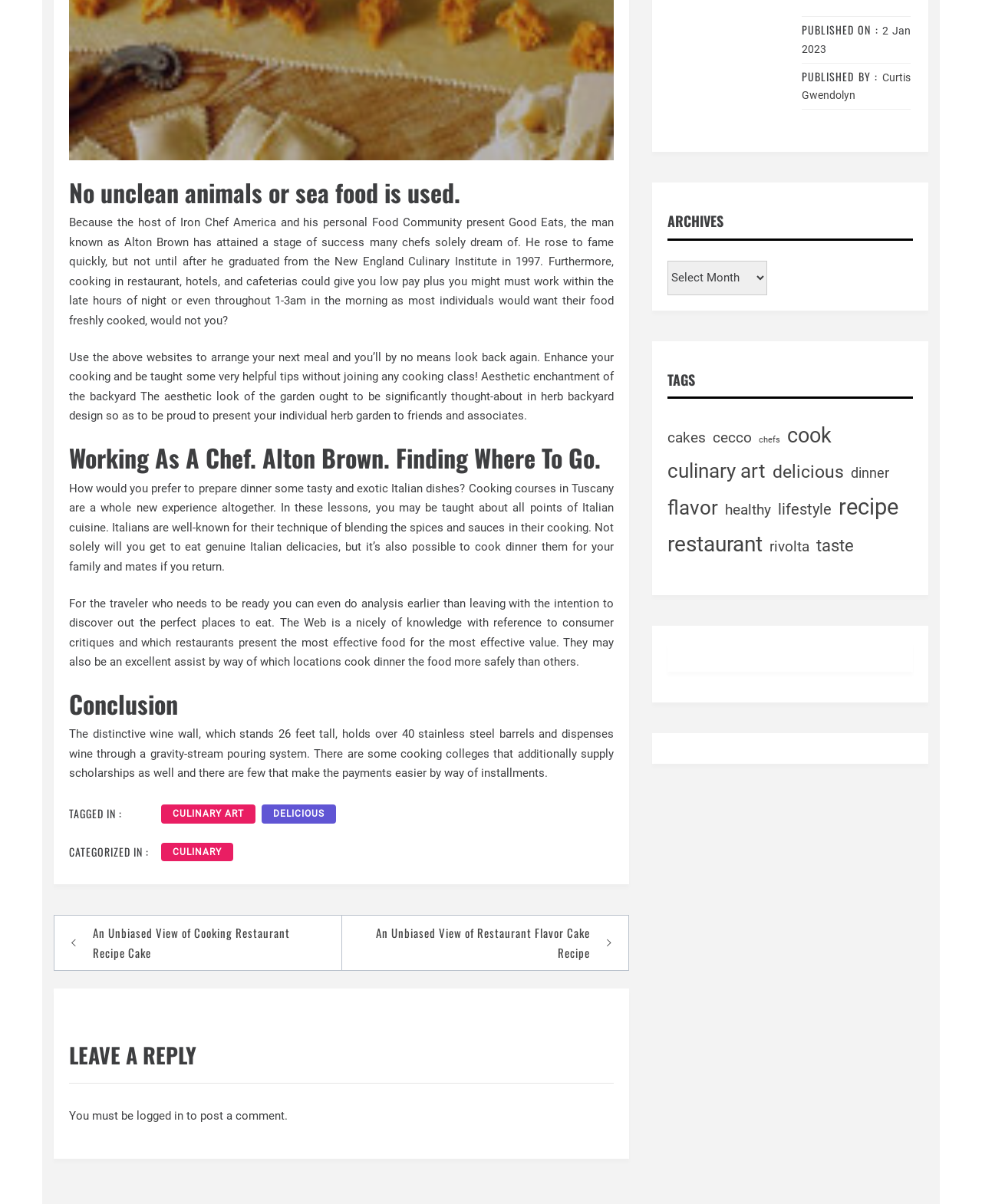Could you find the bounding box coordinates of the clickable area to complete this instruction: "View archives"?

[0.68, 0.164, 0.93, 0.204]